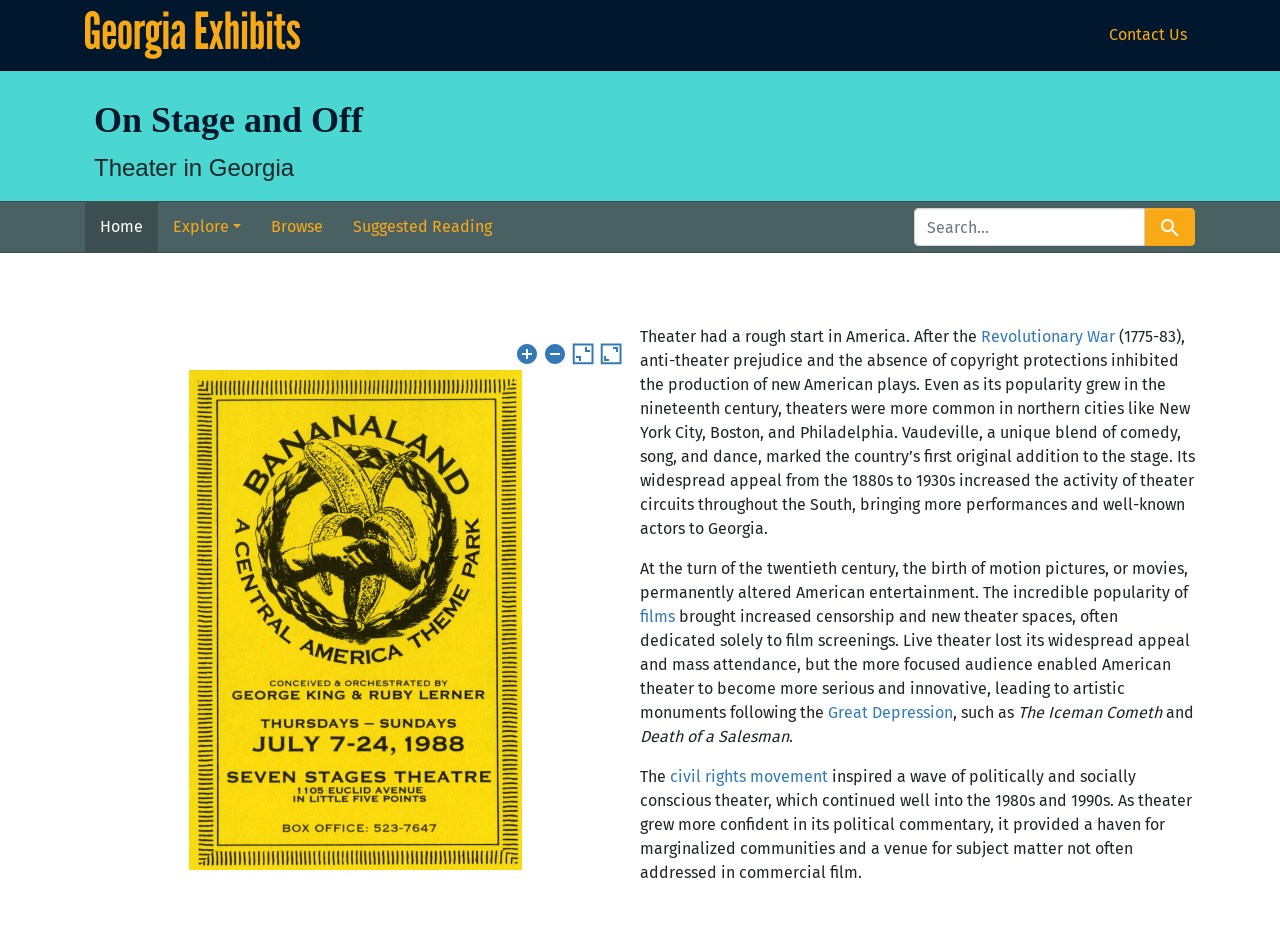Please determine the bounding box coordinates for the element with the description: "Skip to main content".

[0.008, 0.005, 0.077, 0.022]